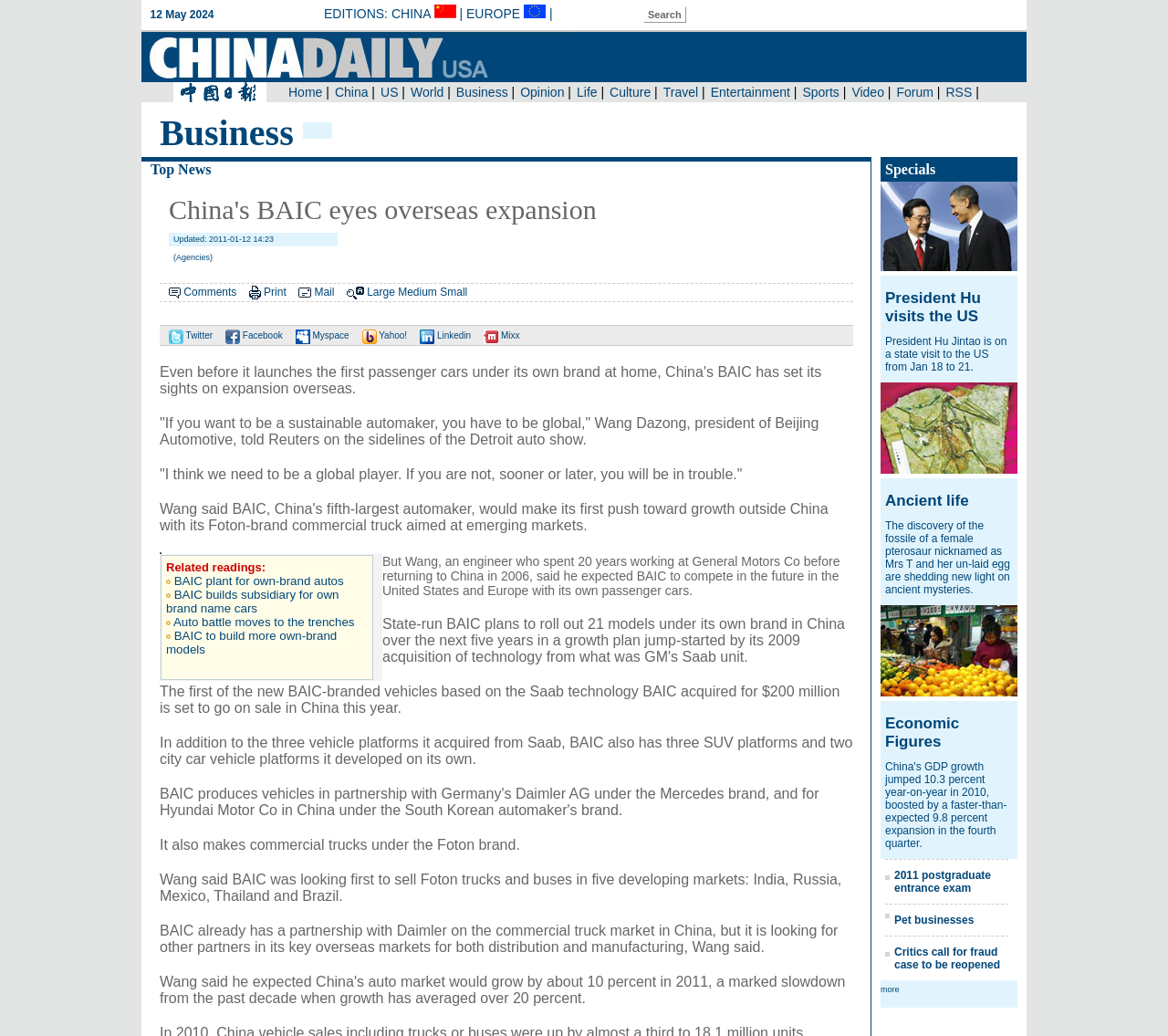Give a complete and precise description of the webpage's appearance.

The webpage is about China's BAIC (Beijing Automotive) expanding its business overseas. At the top, there is a heading "China's BAIC eyes overseas expansion" followed by a subheading "Top News". Below this, there is a brief summary of the article, which mentions that BAIC is planning to expand its business globally.

On the left side of the page, there are several links and images, including social media links, a "Comments" link, and a "Print" link. There are also several images, including a Twitter icon, a Facebook icon, and a LinkedIn icon.

The main content of the article is divided into several sections. The first section discusses BAIC's plan to expand its business globally, with quotes from Wang Dazong, the president of Beijing Automotive. The second section mentions that BAIC has acquired three vehicle platforms from Saab and has developed three SUV platforms and two city car vehicle platforms on its own.

The article also mentions that BAIC makes commercial trucks under the Foton brand and is looking to sell Foton trucks and buses in five developing markets: India, Russia, Mexico, Thailand, and Brazil. Additionally, BAIC is looking for partners in its key overseas markets for both distribution and manufacturing.

On the right side of the page, there are several headings, including "Specials", "President Hu visits the US", "Ancient life", and "Economic Figures". Each of these headings has a corresponding link and a brief summary of the article. There are also several images and links to other articles on the page.

Overall, the webpage is well-organized and easy to navigate, with clear headings and concise summaries of the articles.